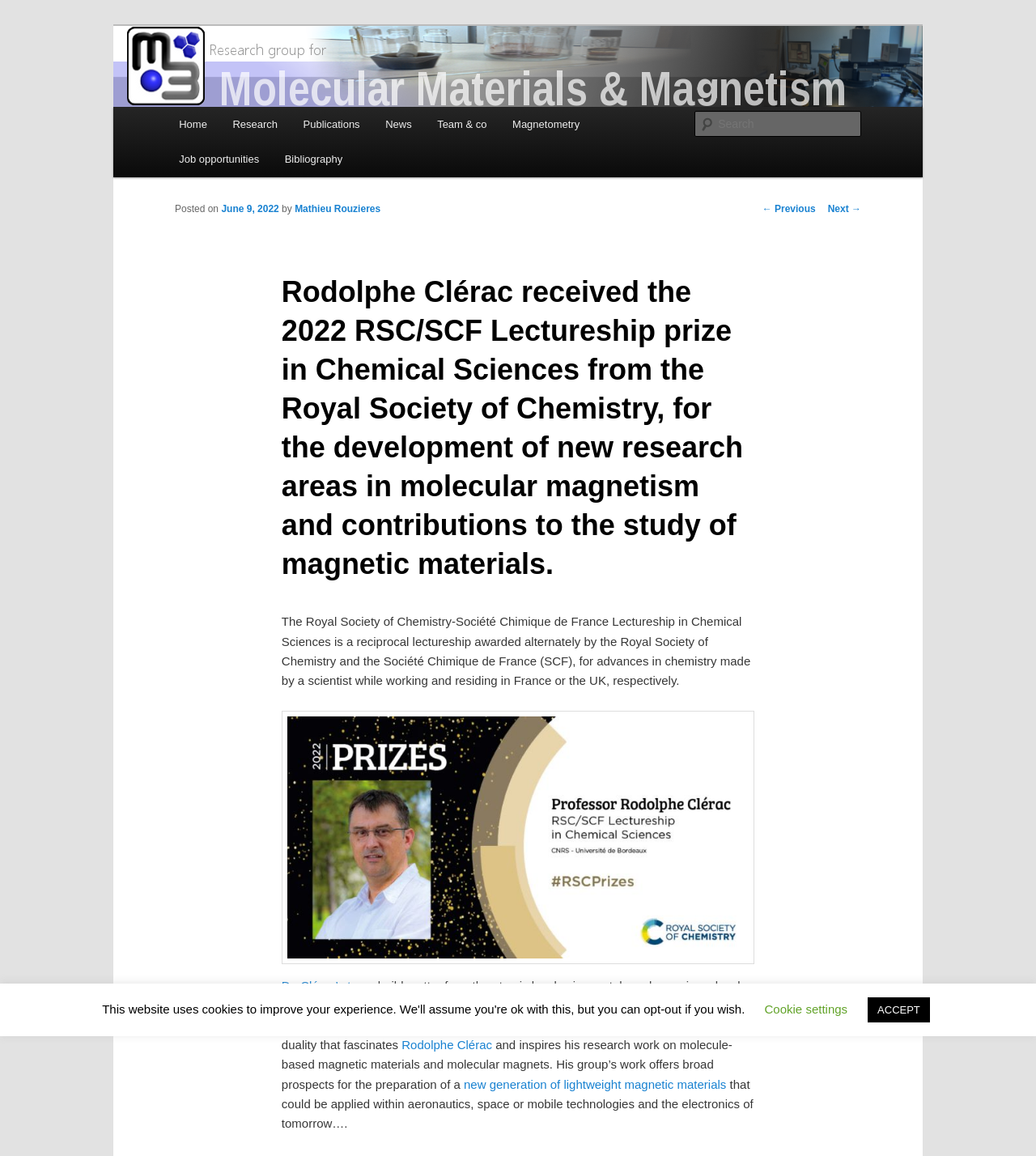Determine the bounding box coordinates of the clickable element necessary to fulfill the instruction: "Learn more about Dr. Clérac’s team". Provide the coordinates as four float numbers within the 0 to 1 range, i.e., [left, top, right, bottom].

[0.272, 0.846, 0.361, 0.858]